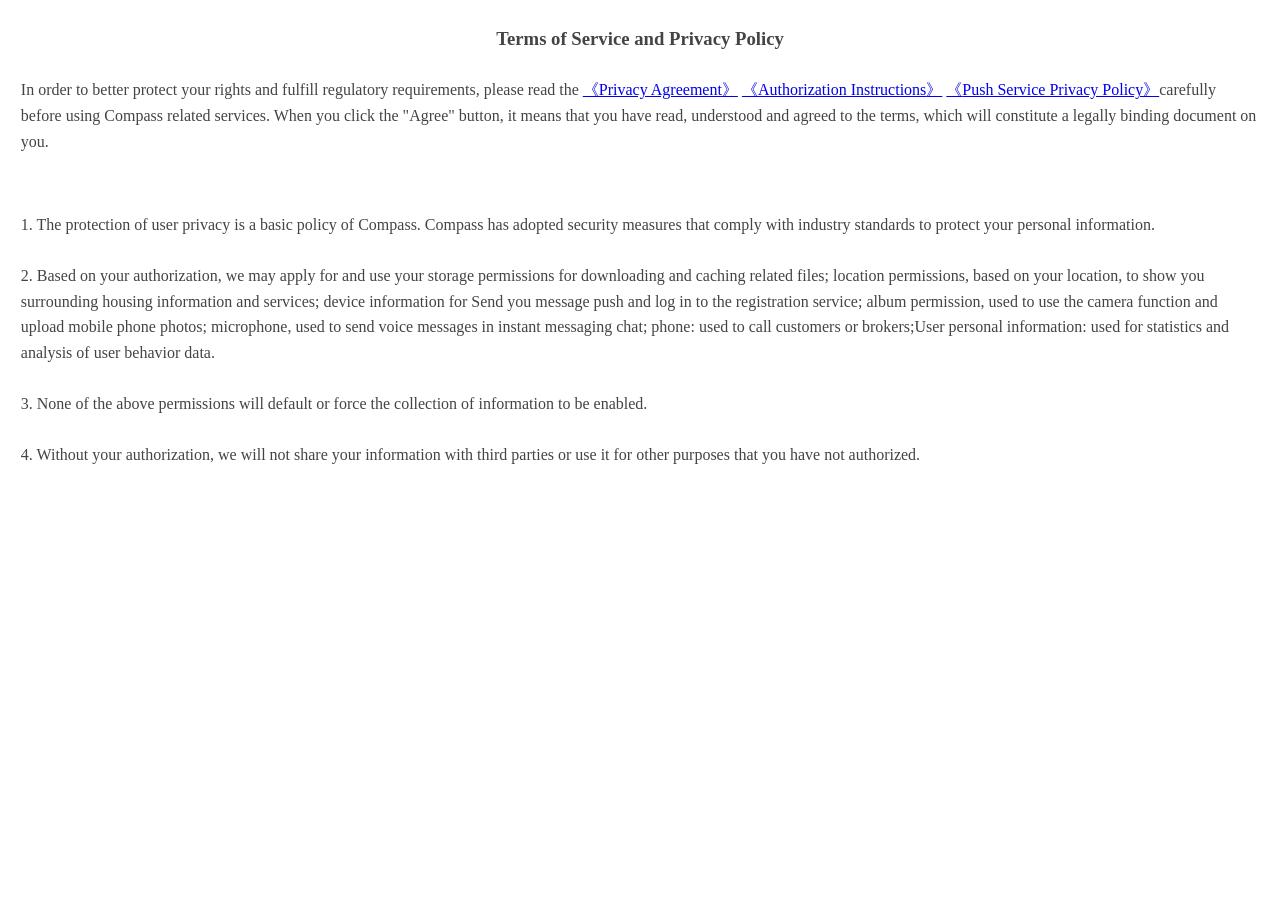Identify the bounding box of the UI element described as follows: "《Push Service Privacy Policy》". Provide the coordinates as four float numbers in the range of 0 to 1 [left, top, right, bottom].

[0.739, 0.09, 0.906, 0.109]